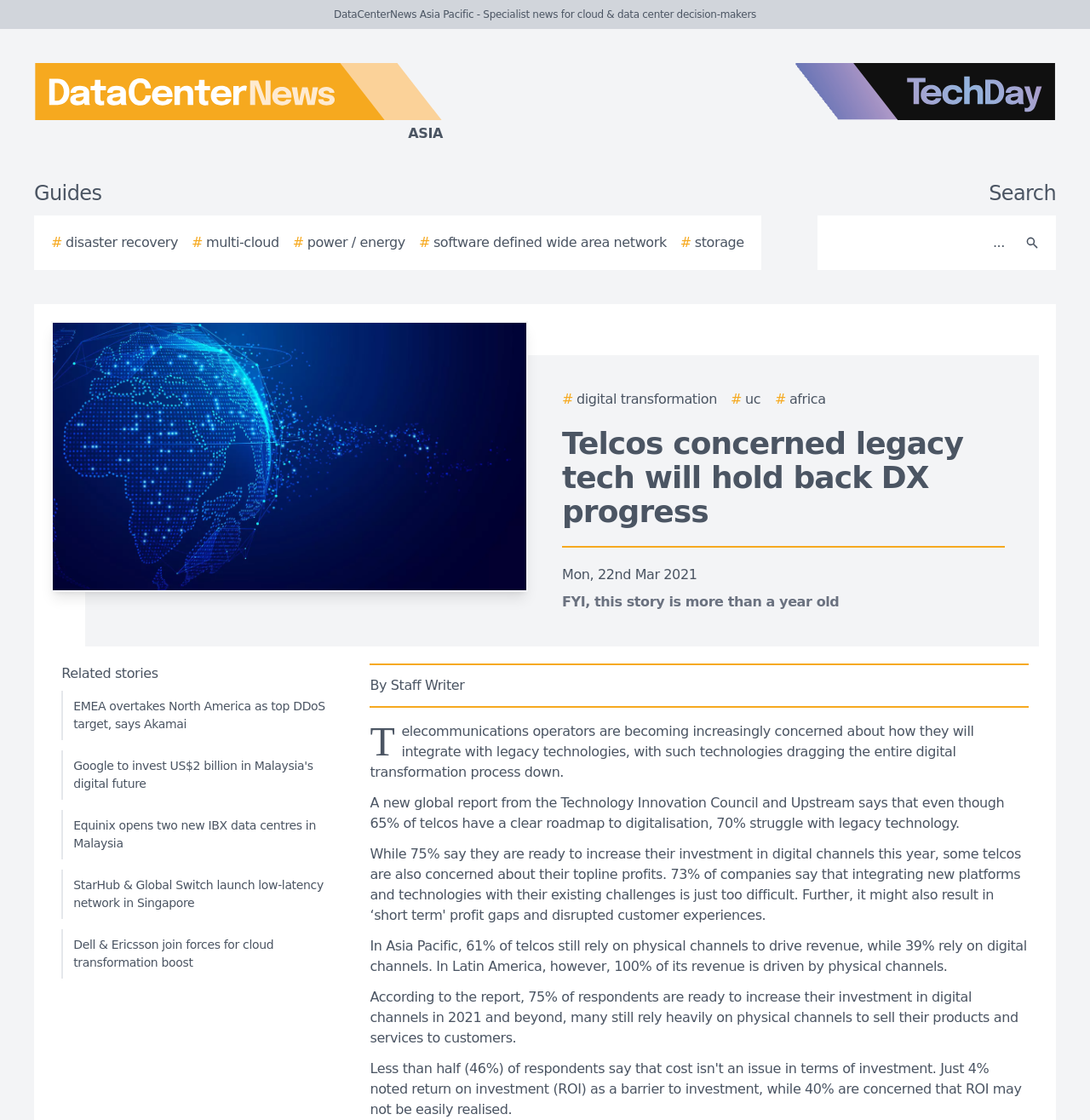Identify the bounding box coordinates of the section to be clicked to complete the task described by the following instruction: "Go to the Login Page". The coordinates should be four float numbers between 0 and 1, formatted as [left, top, right, bottom].

None